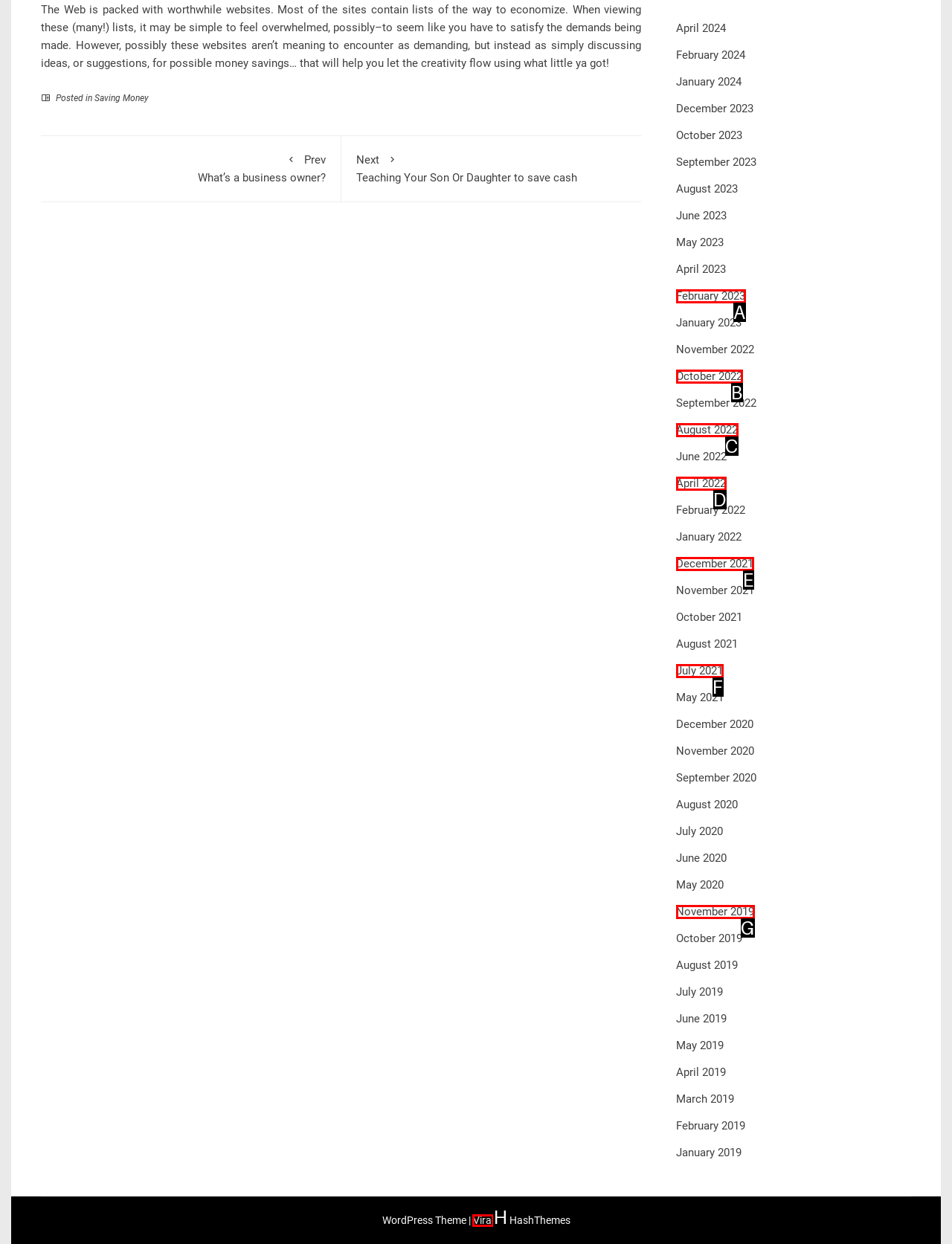Determine which option matches the element description: Viral
Reply with the letter of the appropriate option from the options provided.

H